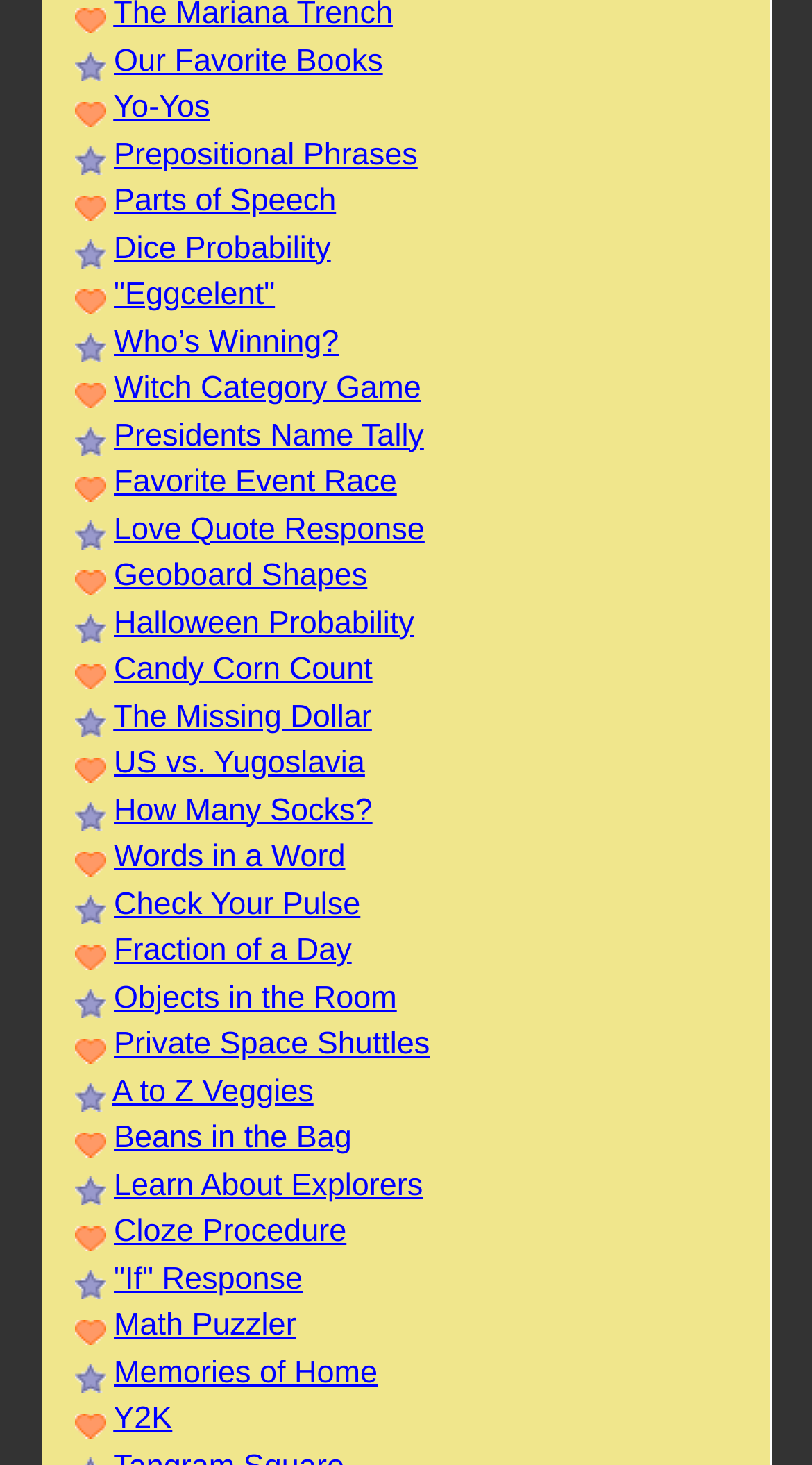Determine the bounding box coordinates for the HTML element described here: "Yo-Yos".

[0.14, 0.061, 0.259, 0.085]